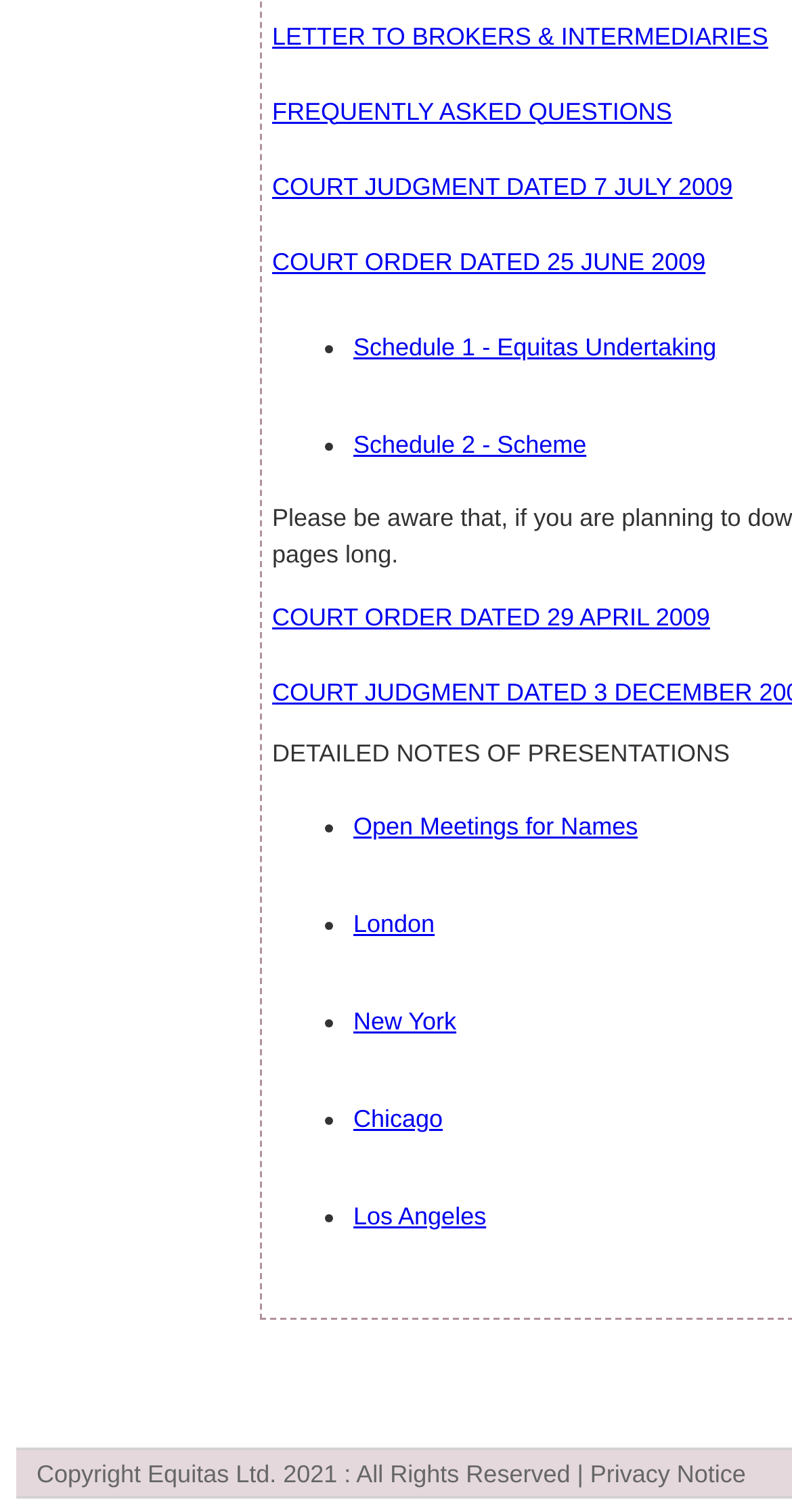Pinpoint the bounding box coordinates of the element that must be clicked to accomplish the following instruction: "View privacy notice". The coordinates should be in the format of four float numbers between 0 and 1, i.e., [left, top, right, bottom].

[0.745, 0.965, 0.942, 0.984]